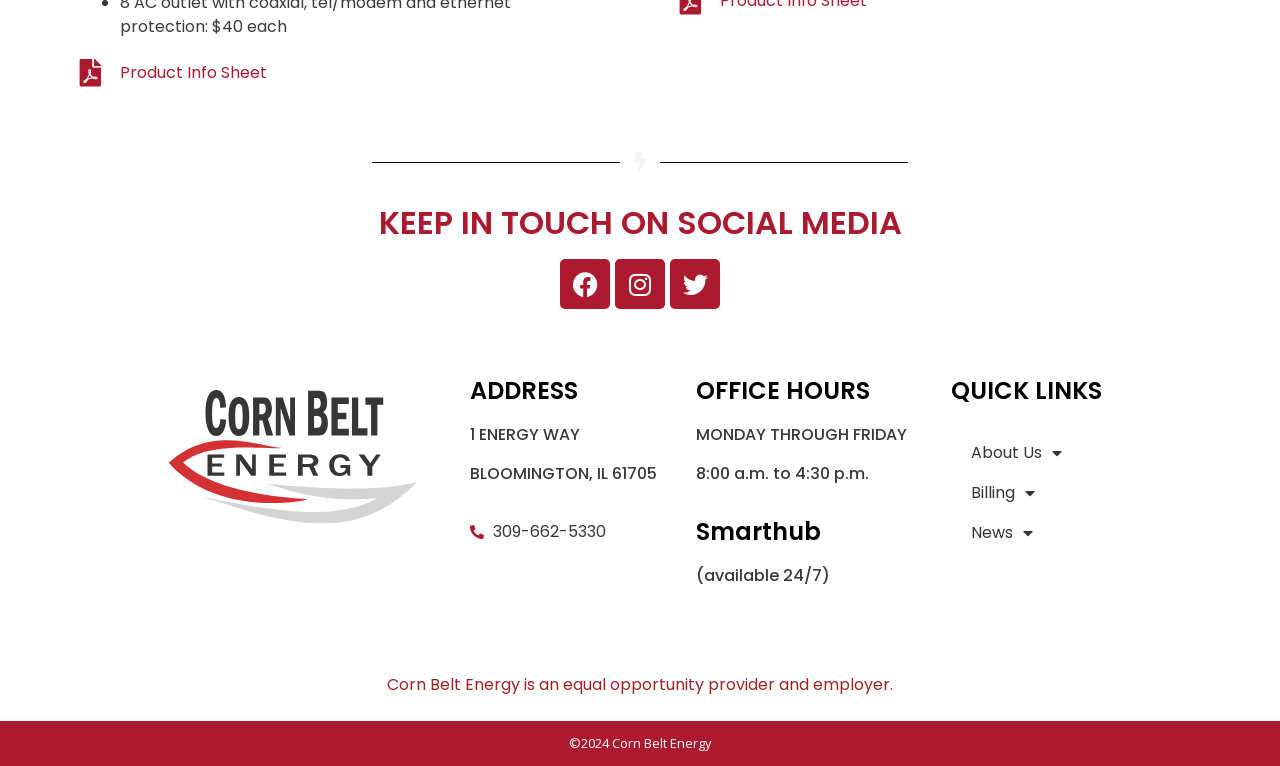Can you identify the bounding box coordinates of the clickable region needed to carry out this instruction: 'View Product Info Sheet'? The coordinates should be four float numbers within the range of 0 to 1, stated as [left, top, right, bottom].

[0.062, 0.077, 0.469, 0.114]